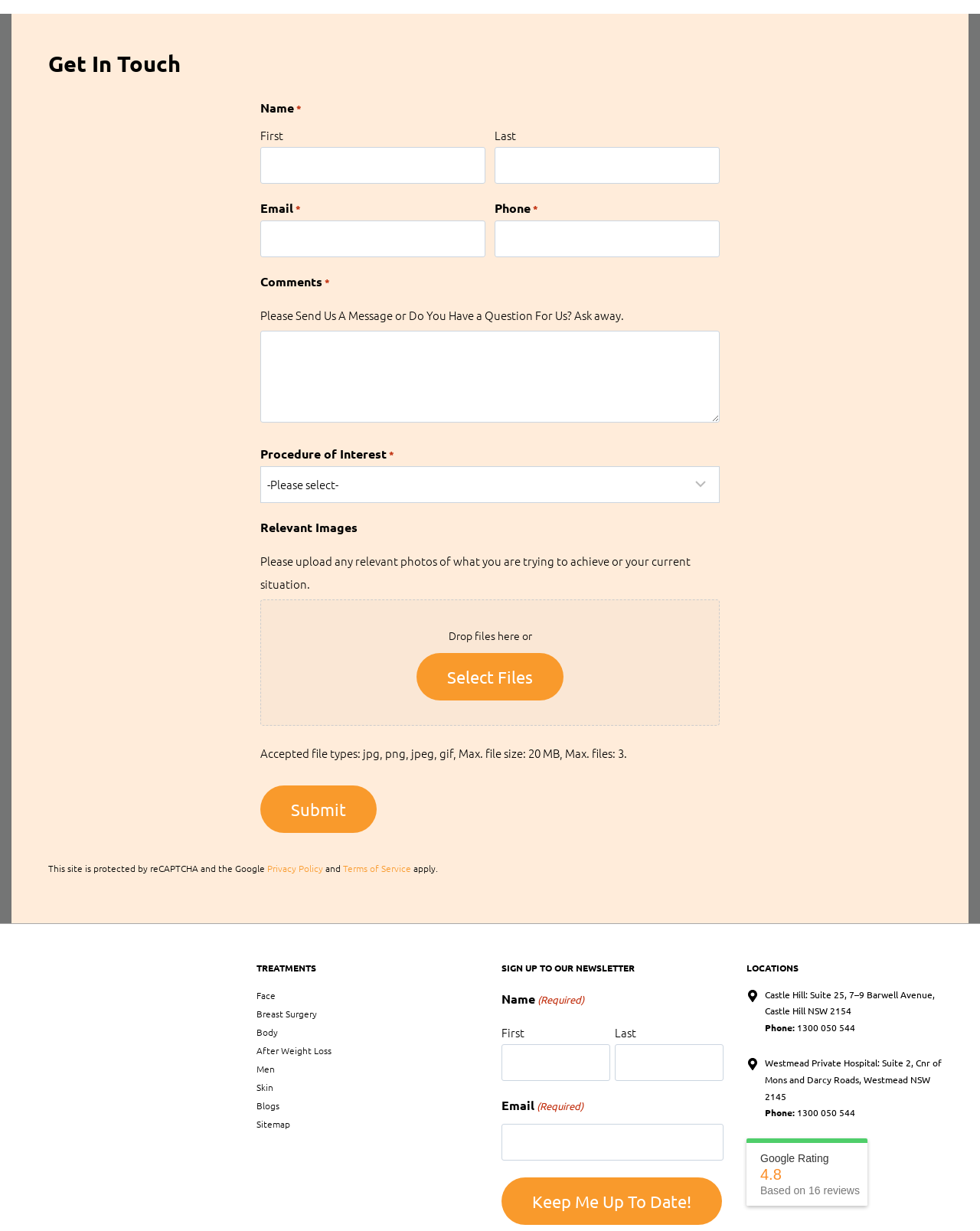How many locations are listed on the webpage?
Provide a detailed answer to the question, using the image to inform your response.

There are two locations listed on the webpage: Castle Hill and Westmead Private Hospital. The addresses and phone numbers of these locations are provided.